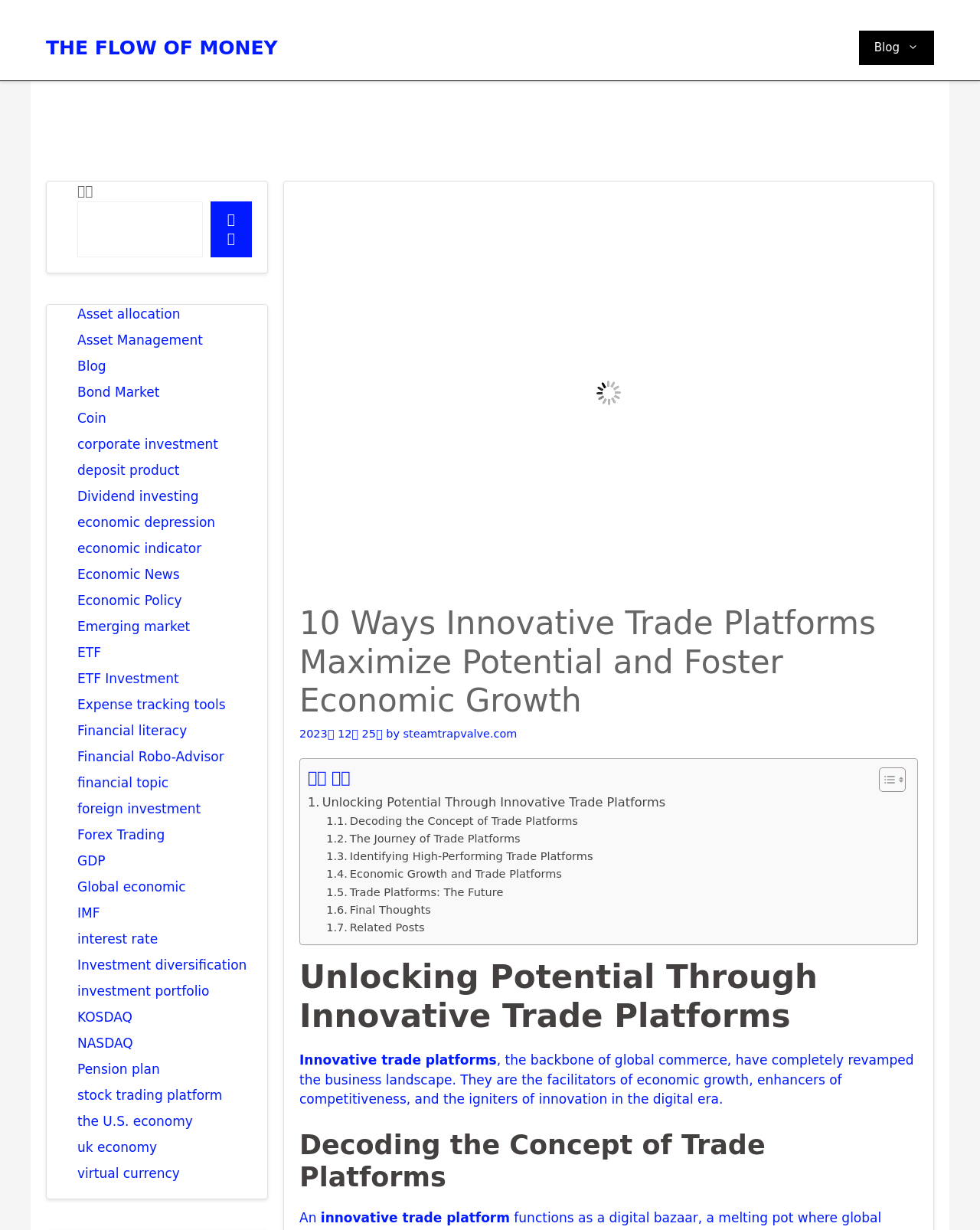Please mark the bounding box coordinates of the area that should be clicked to carry out the instruction: "Read the article 'Unlocking Potential Through Innovative Trade Platforms'".

[0.314, 0.644, 0.679, 0.66]